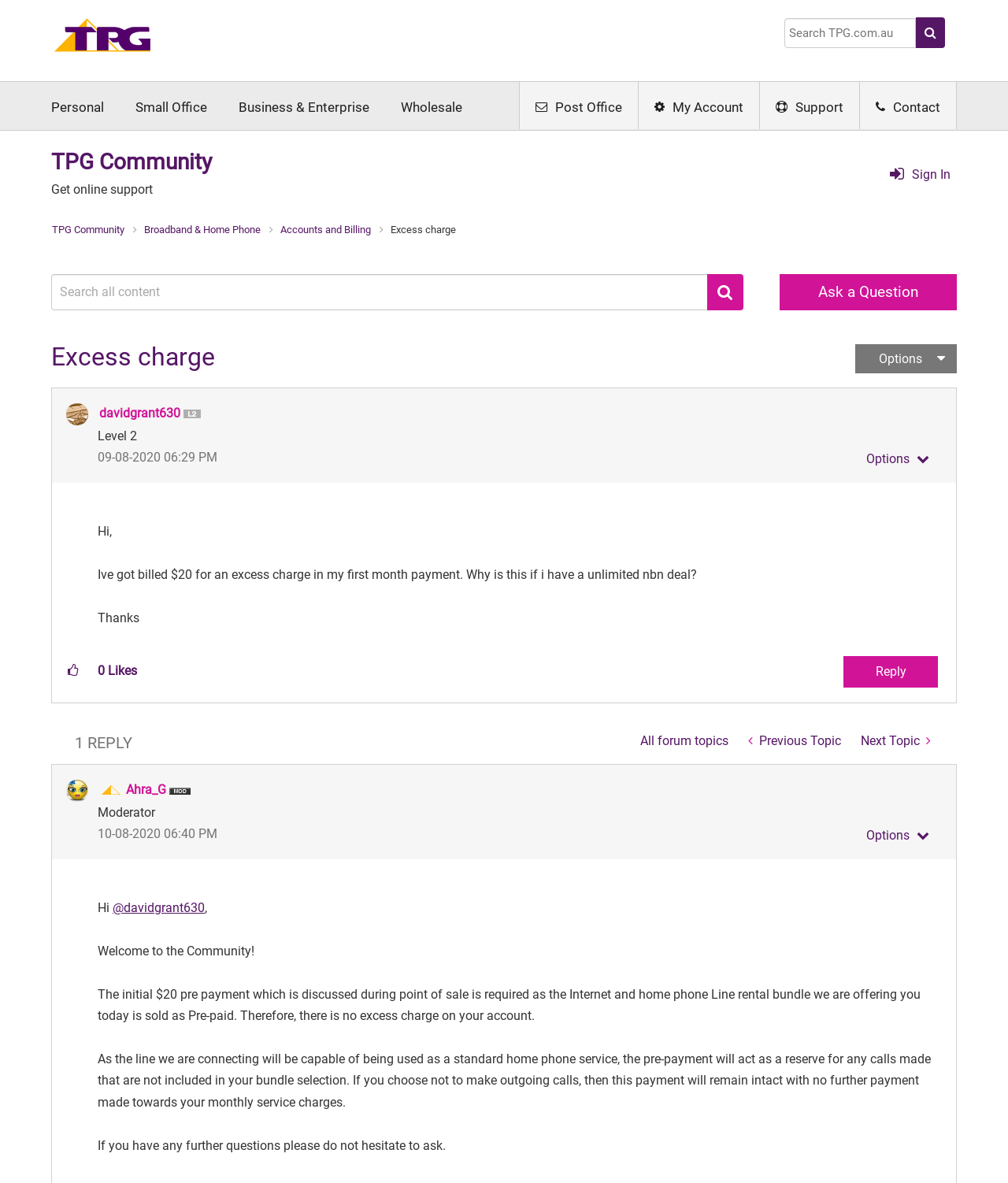Please locate the bounding box coordinates of the element that should be clicked to complete the given instruction: "Ask a question".

[0.774, 0.232, 0.949, 0.262]